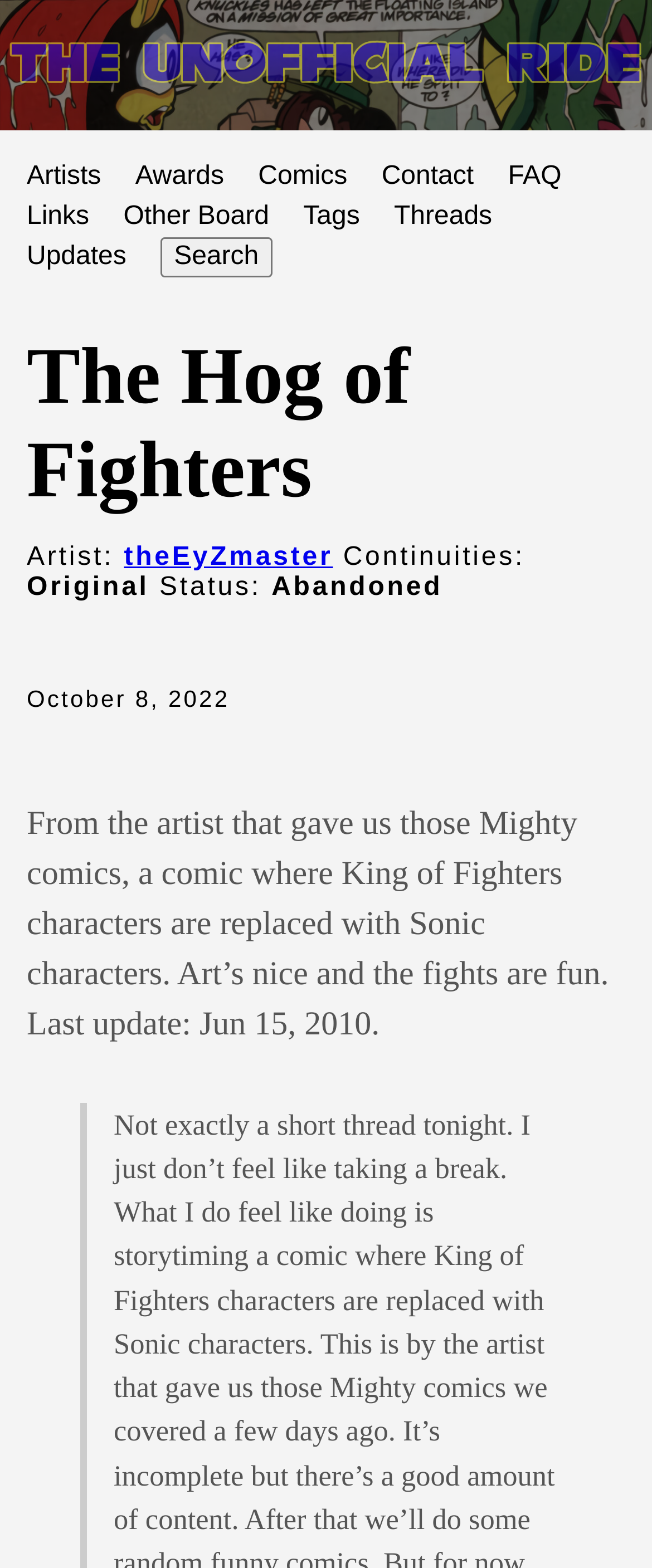Locate the bounding box coordinates of the item that should be clicked to fulfill the instruction: "go to the artist's homepage".

[0.19, 0.346, 0.511, 0.364]